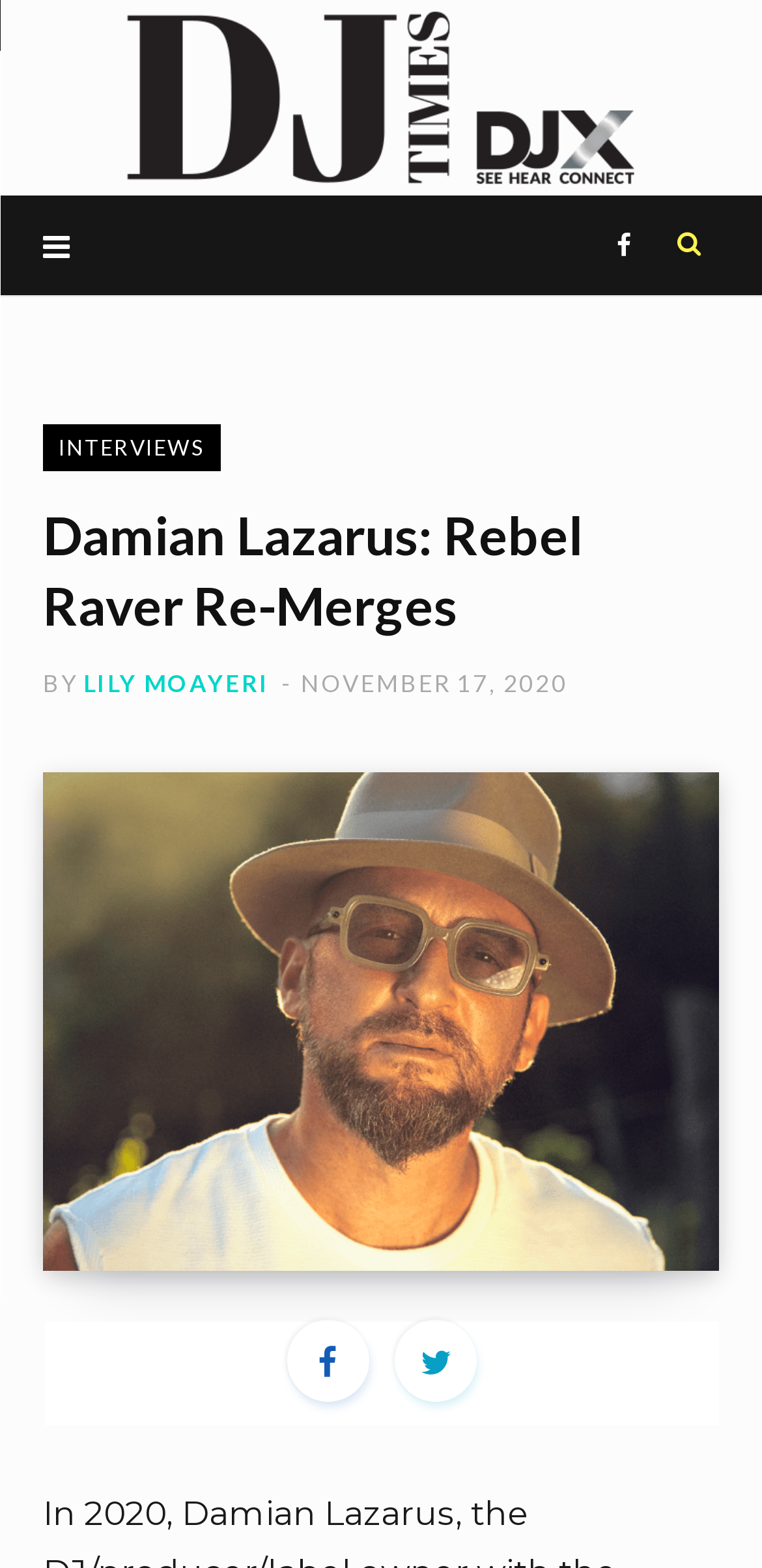Please provide the bounding box coordinates for the UI element as described: "Facebook". The coordinates must be four floats between 0 and 1, represented as [left, top, right, bottom].

[0.794, 0.125, 0.843, 0.188]